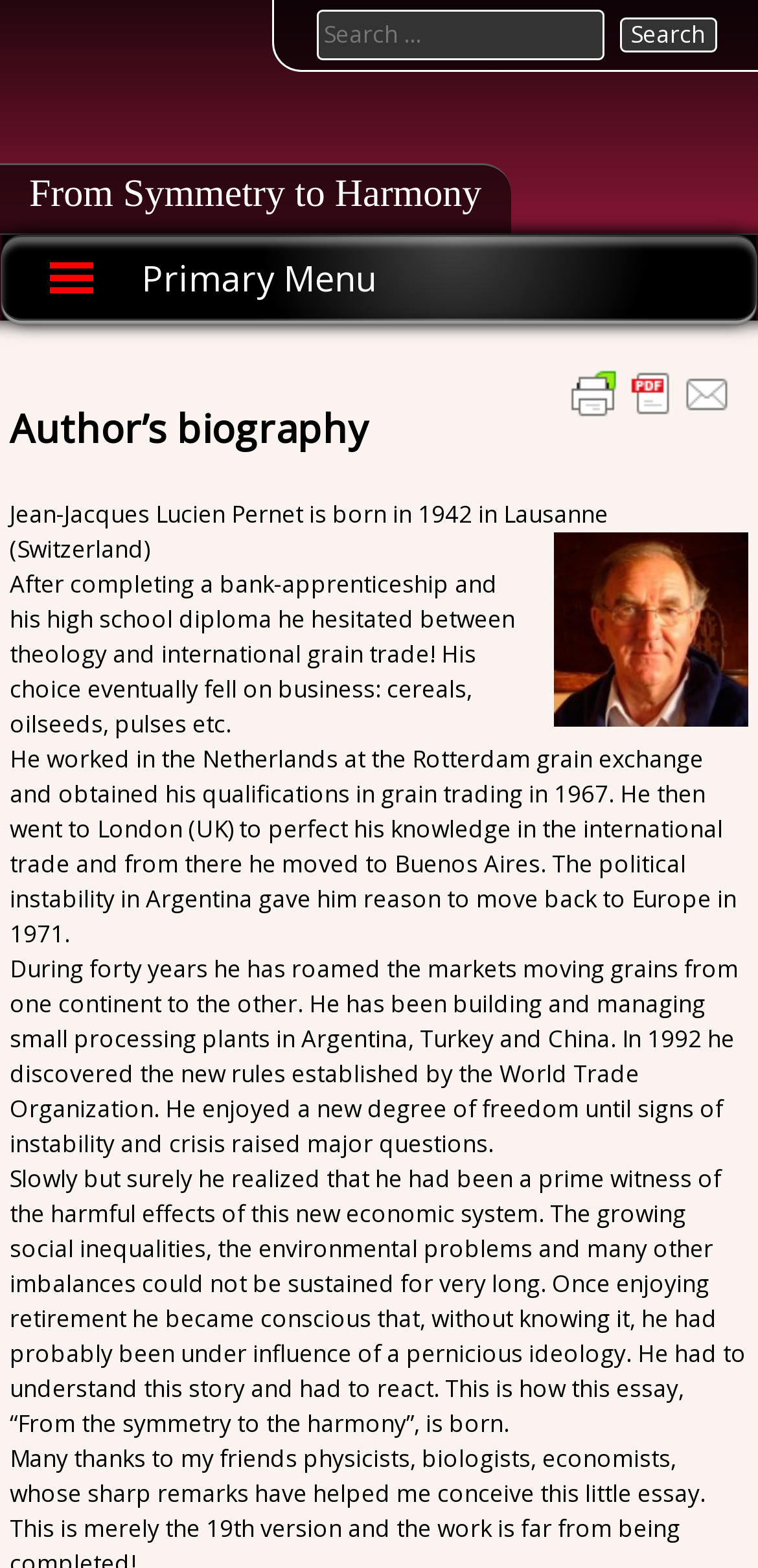What is the title of the essay written by the author?
Please answer the question with as much detail as possible using the screenshot.

I found the answer by looking at the text content of the webpage, specifically the heading 'From Symmetry to Harmony' and the sentence 'This is how this essay, “From the symmetry to the harmony”, is born' which indicates that the title of the essay is 'From Symmetry to Harmony'.